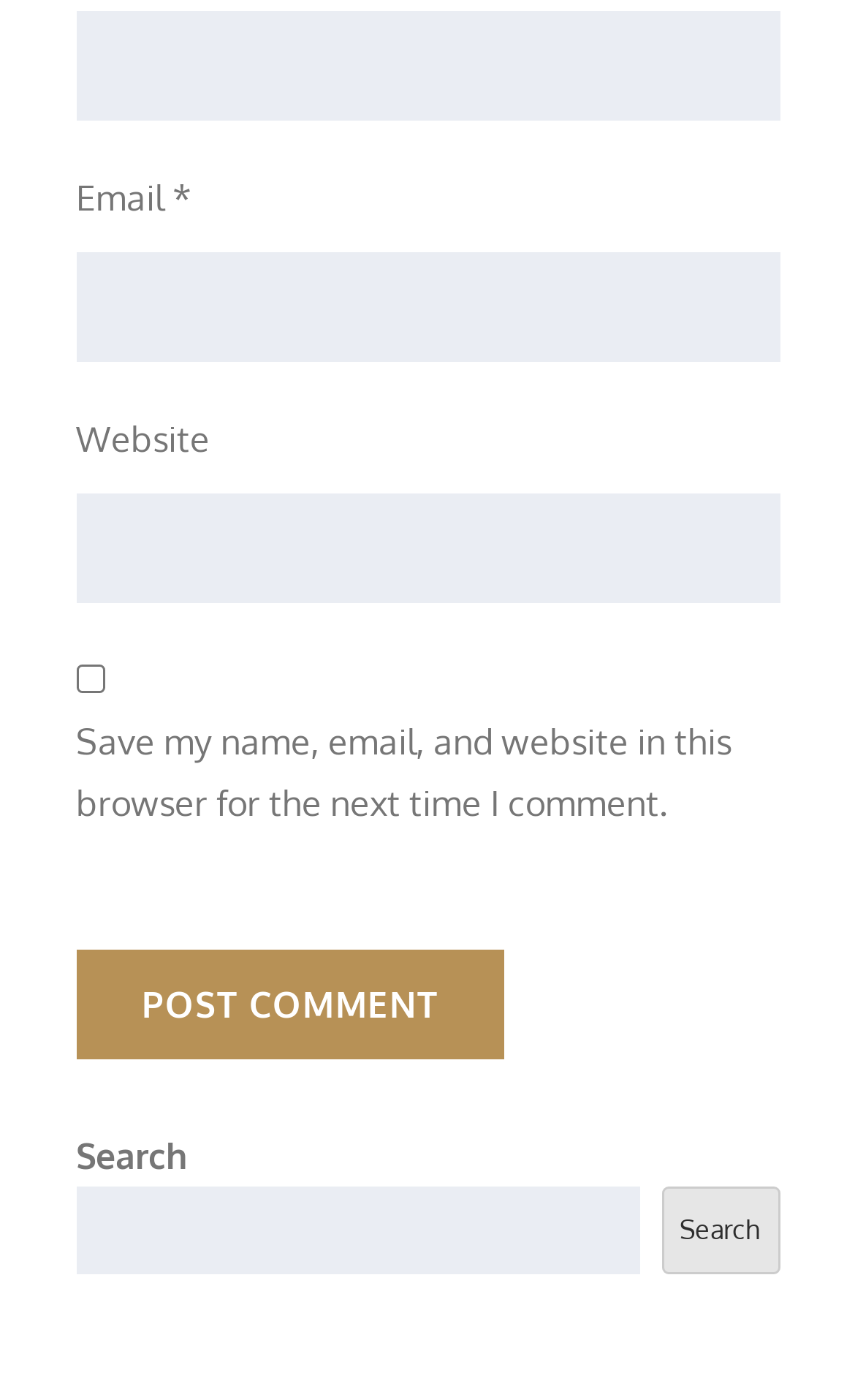Using the provided description parent_node: Name * name="author", find the bounding box coordinates for the UI element. Provide the coordinates in (top-left x, top-left y, bottom-right x, bottom-right y) format, ensuring all values are between 0 and 1.

[0.088, 0.007, 0.912, 0.086]